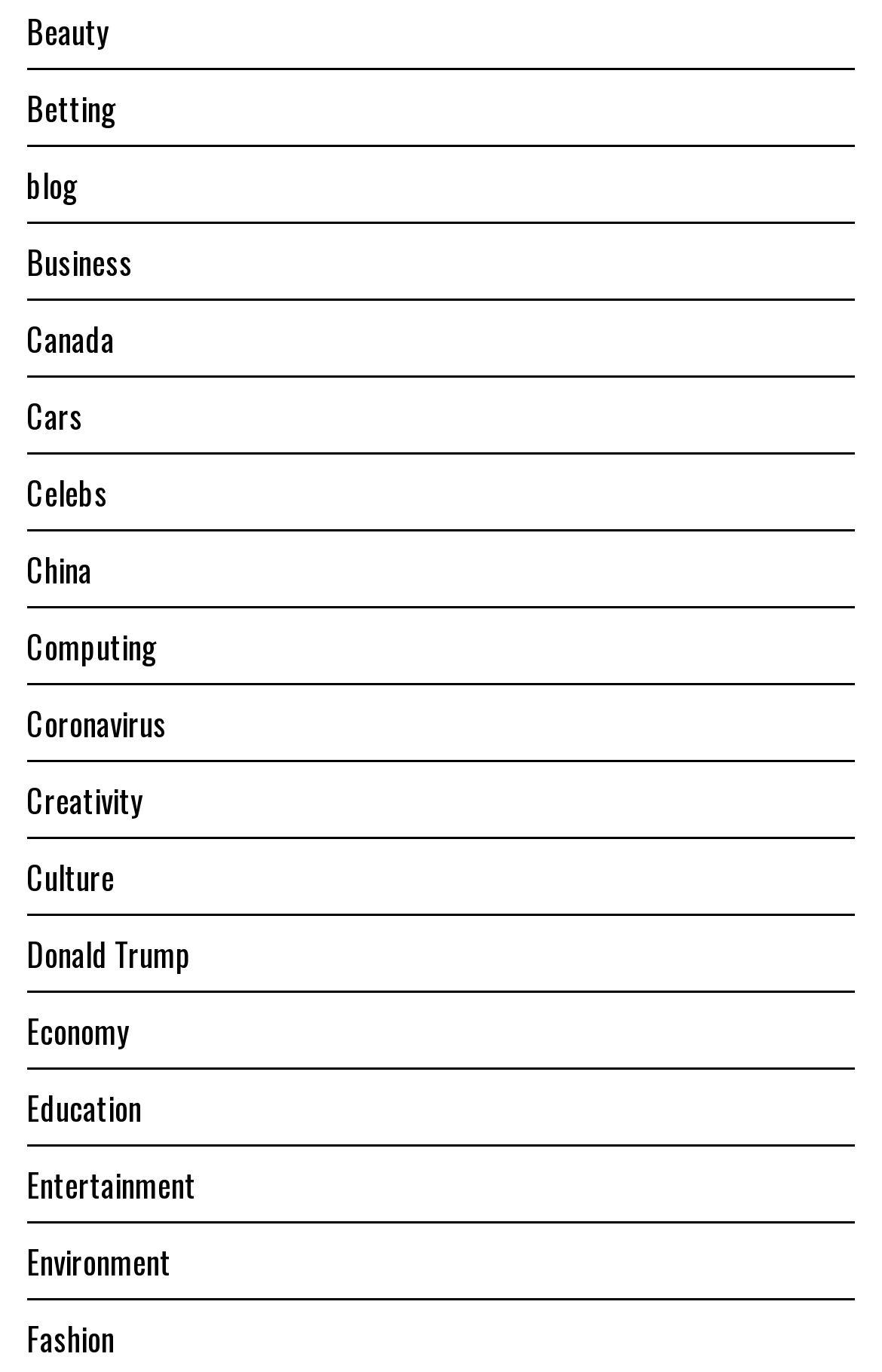Provide the bounding box coordinates of the area you need to click to execute the following instruction: "Learn about Fashion".

[0.03, 0.958, 0.13, 0.993]